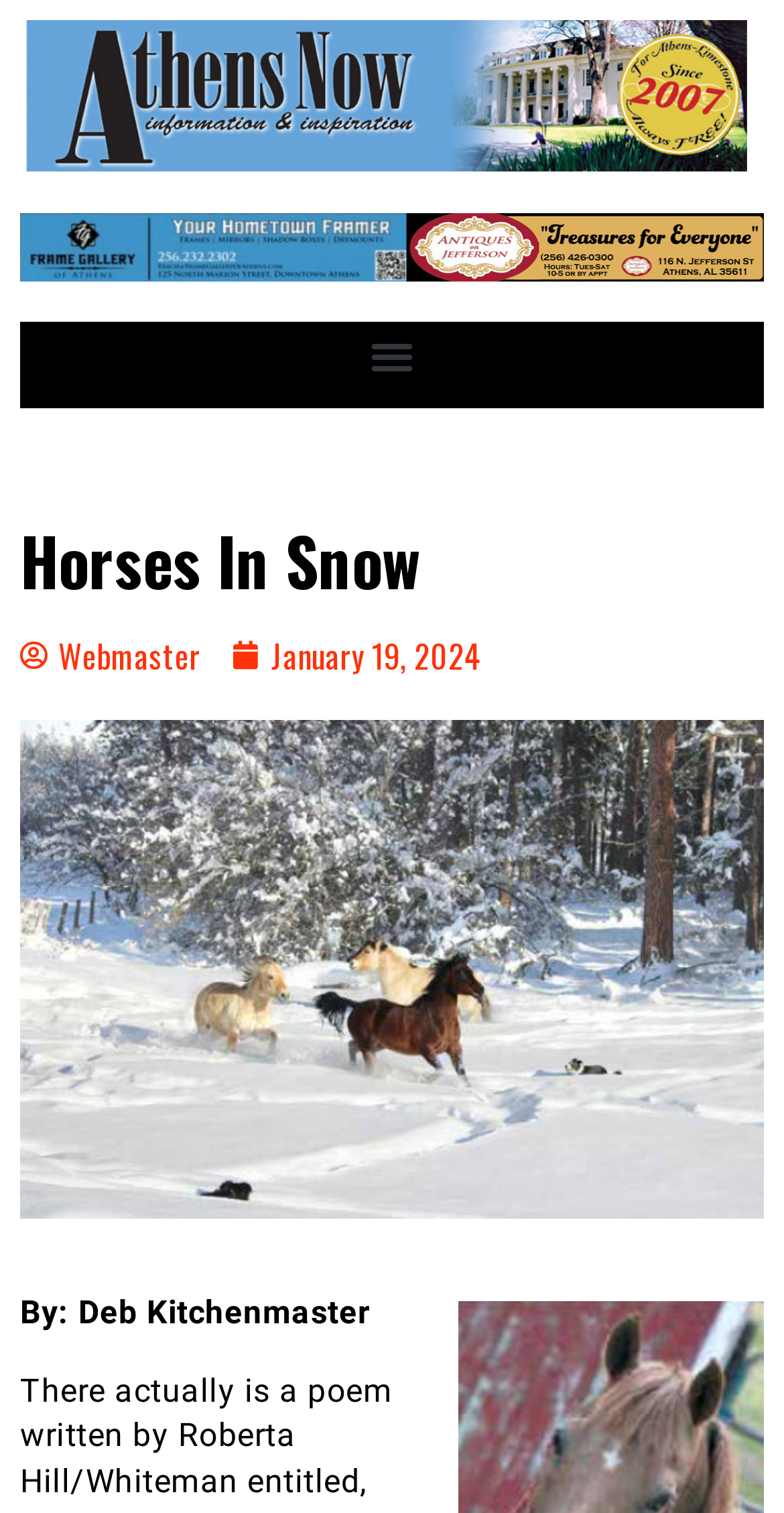Find the main header of the webpage and produce its text content.

Horses In Snow